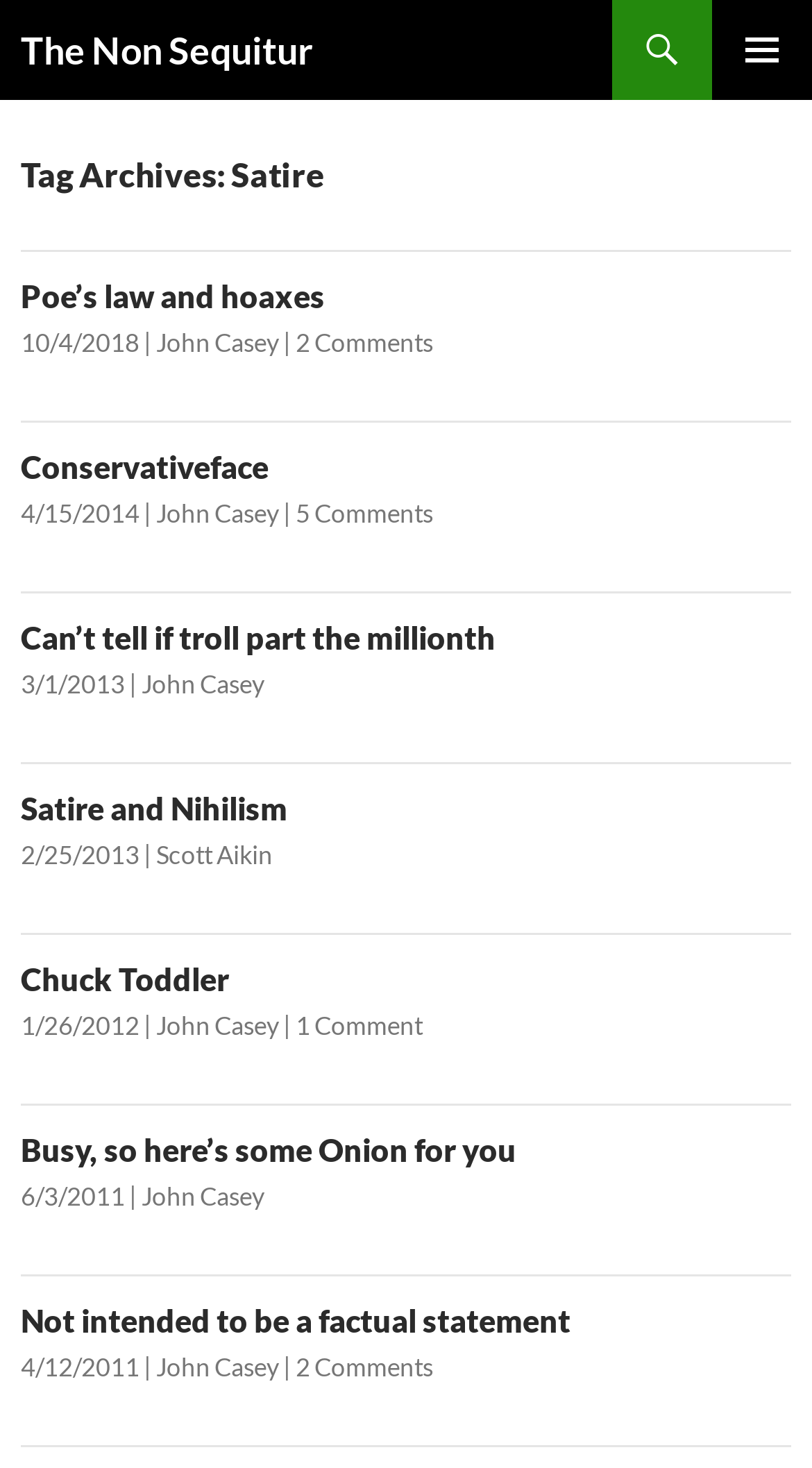Extract the main heading from the webpage content.

The Non Sequitur